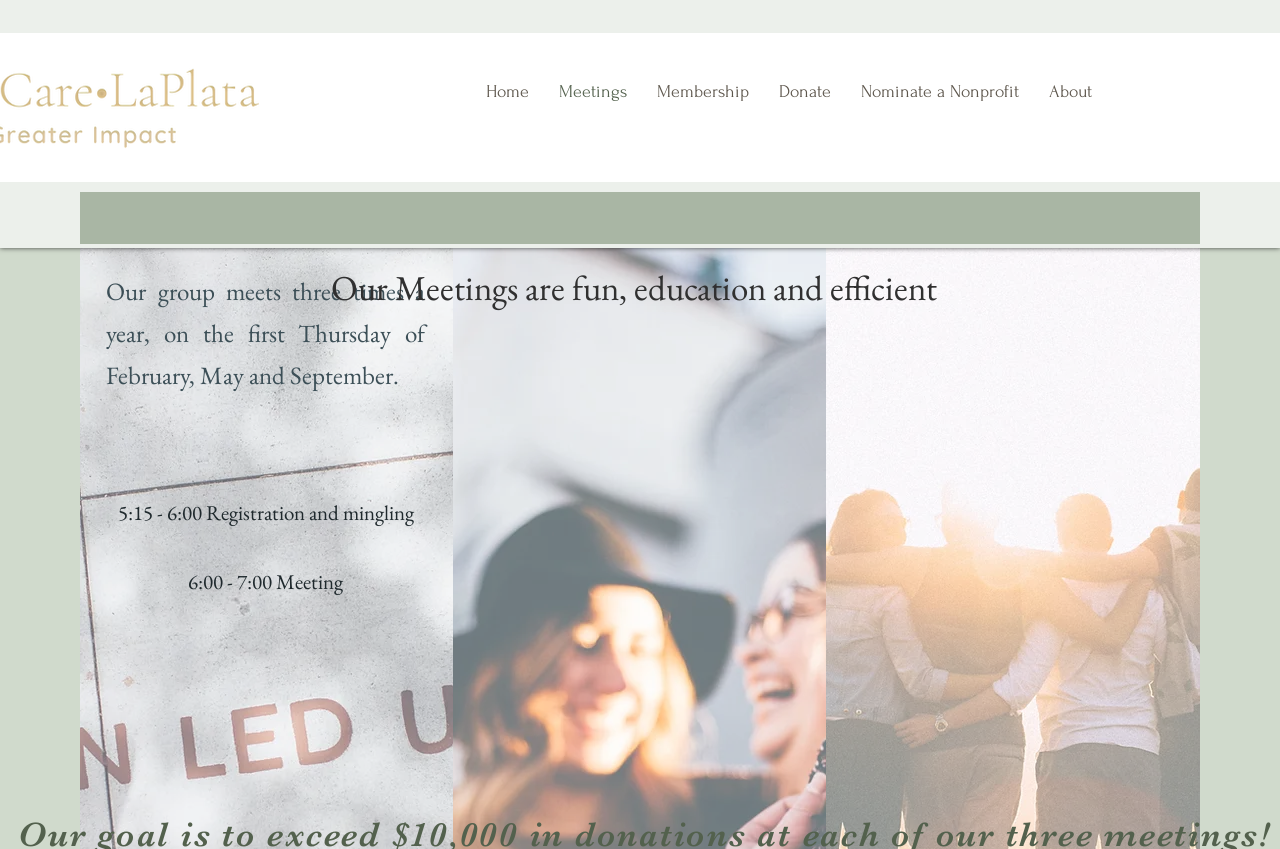From the details in the image, provide a thorough response to the question: What is required to nominate a nonprofit?

According to the webpage, you do not need to be a member to attend a meeting or make a donation, but you do need to be a member to nominate a nonprofit and to vote.